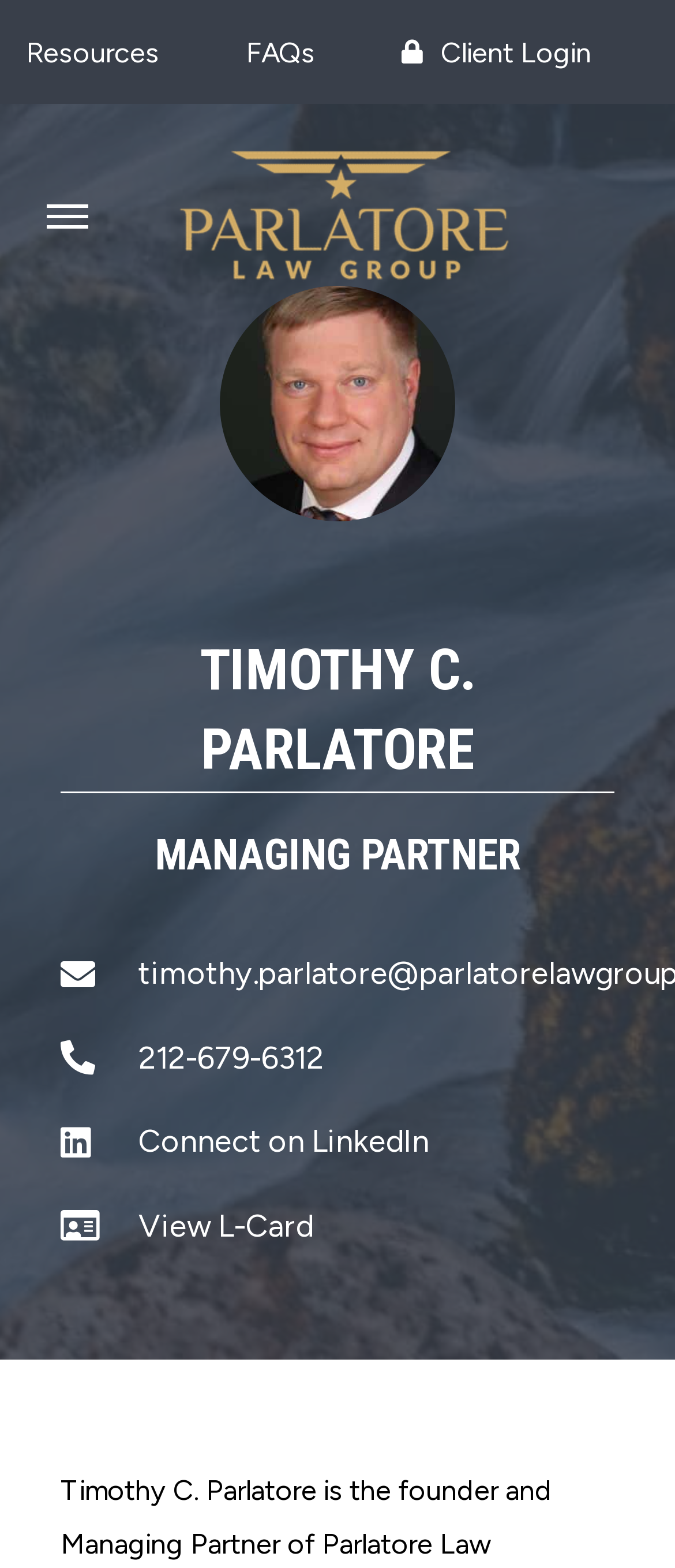Identify the bounding box coordinates of the section to be clicked to complete the task described by the following instruction: "Connect on LinkedIn". The coordinates should be four float numbers between 0 and 1, formatted as [left, top, right, bottom].

[0.09, 0.71, 0.91, 0.747]